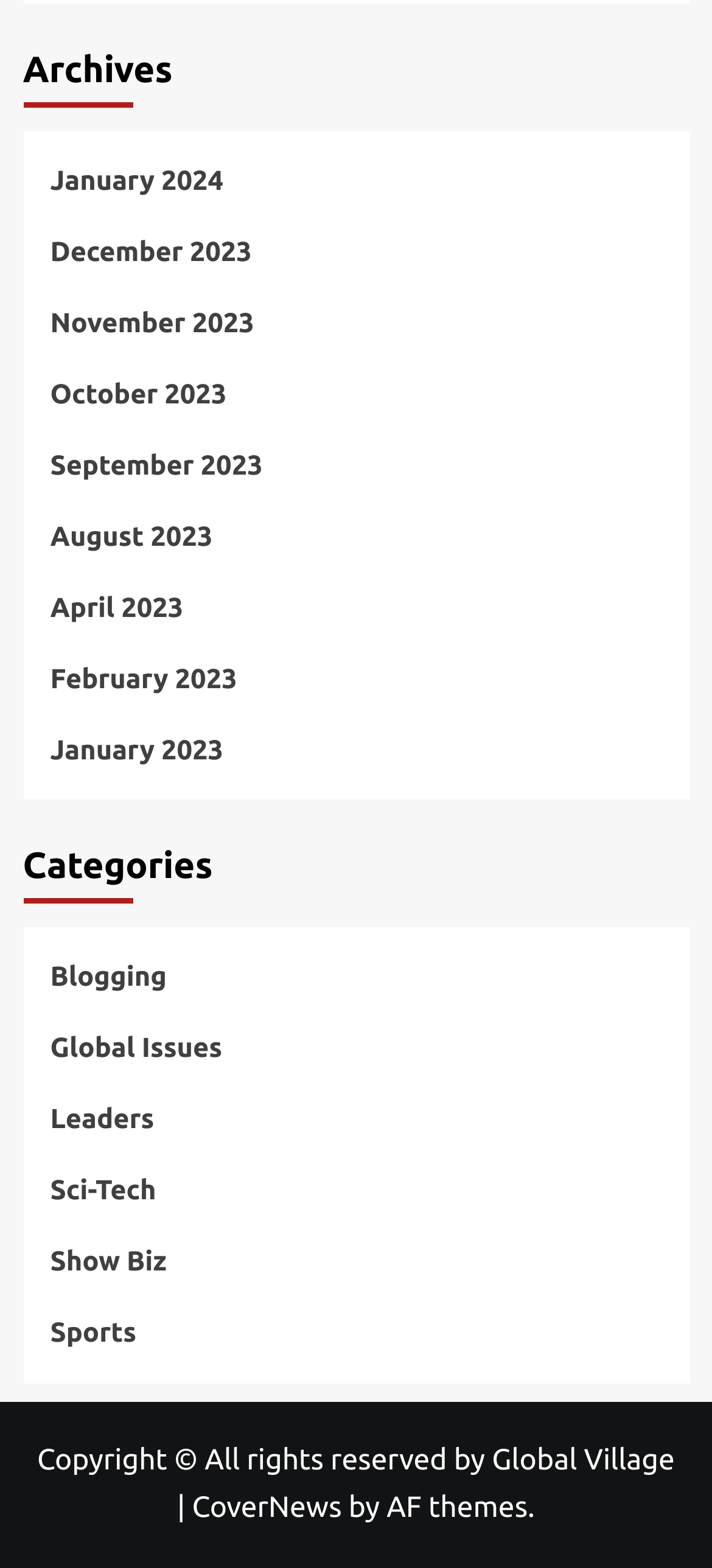Using the information in the image, could you please answer the following question in detail:
How many links are listed under Categories?

Under the 'Categories' heading, there are 6 links listed, each representing a category such as 'Blogging', 'Global Issues', and so on, indicating that there are 6 links listed.